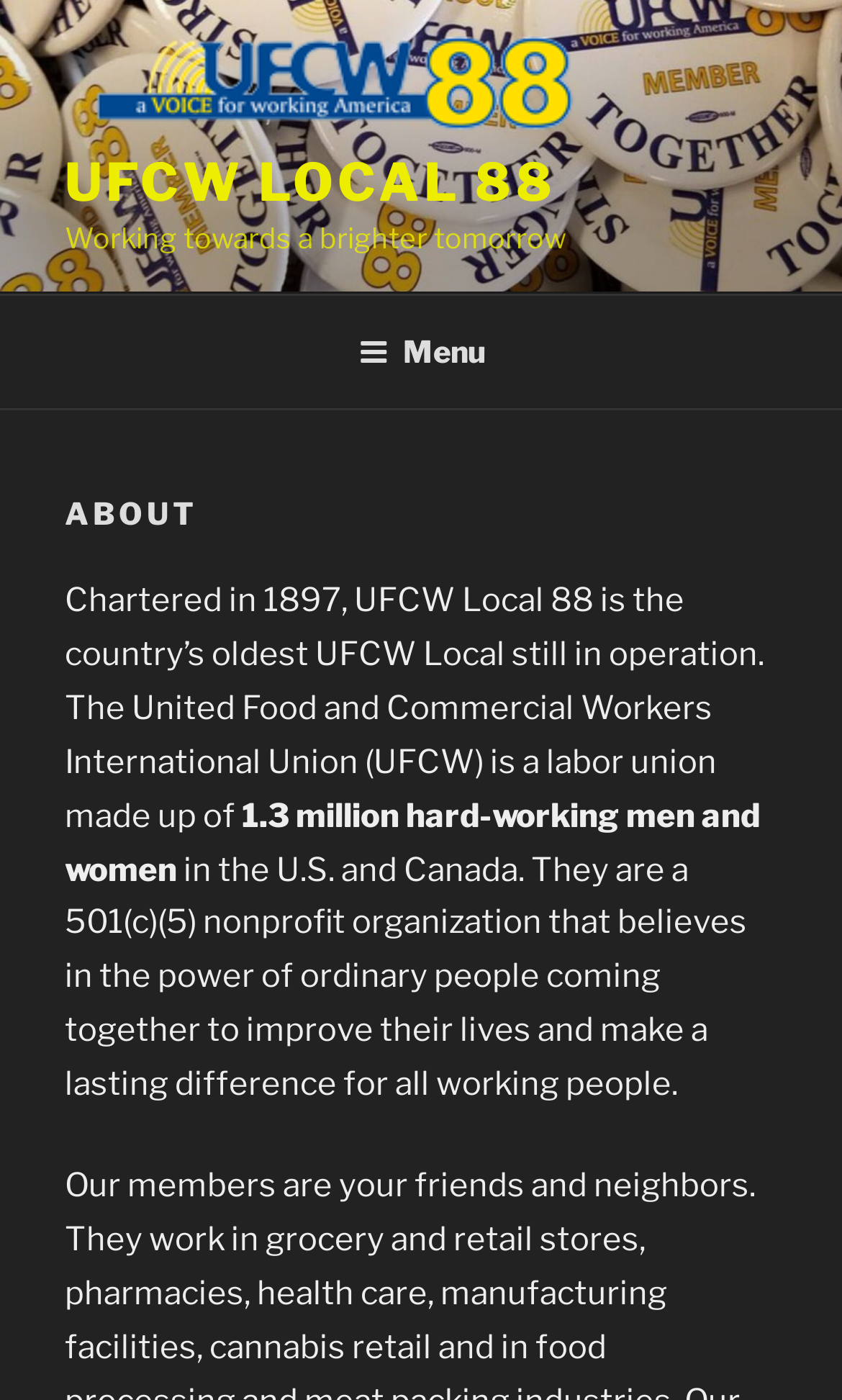What is the purpose of the button?
Based on the visual content, answer with a single word or a brief phrase.

To open the top menu